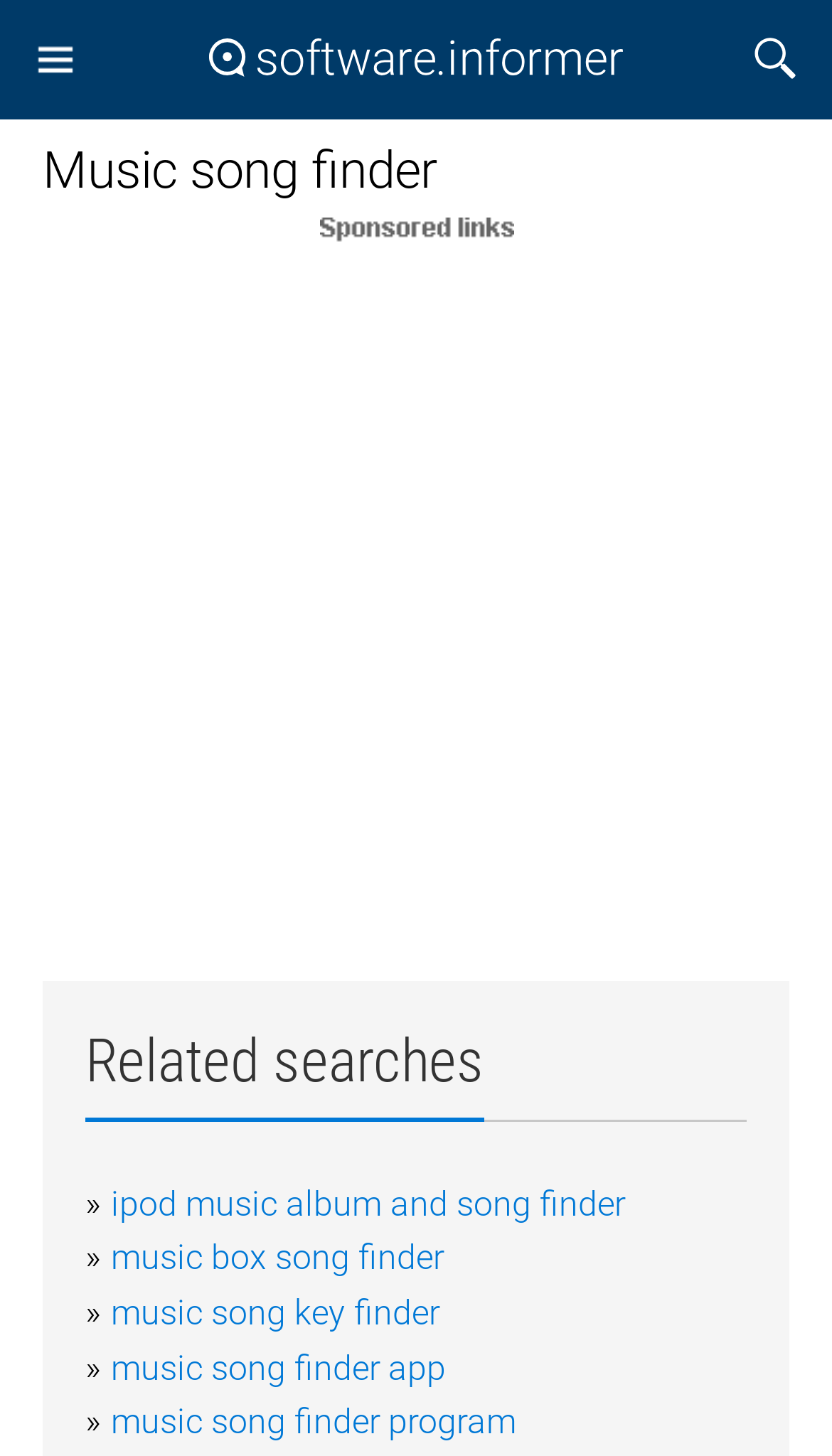Determine the coordinates of the bounding box for the clickable area needed to execute this instruction: "Explore music song finder app".

[0.133, 0.925, 0.536, 0.953]